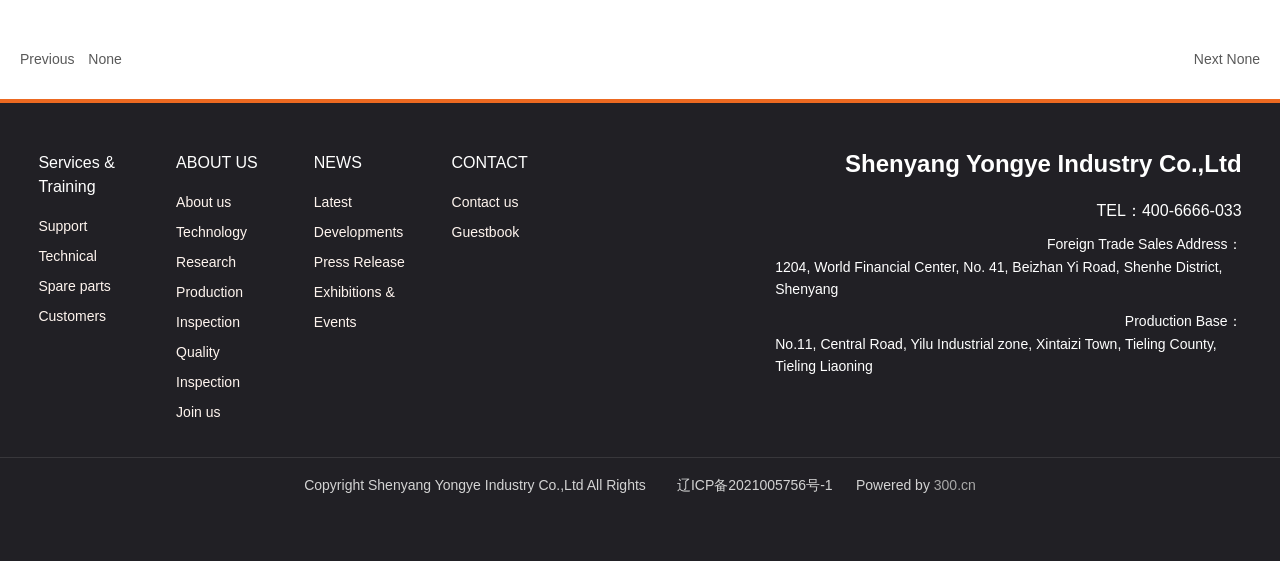Kindly provide the bounding box coordinates of the section you need to click on to fulfill the given instruction: "Go to ABOUT US".

[0.138, 0.27, 0.217, 0.312]